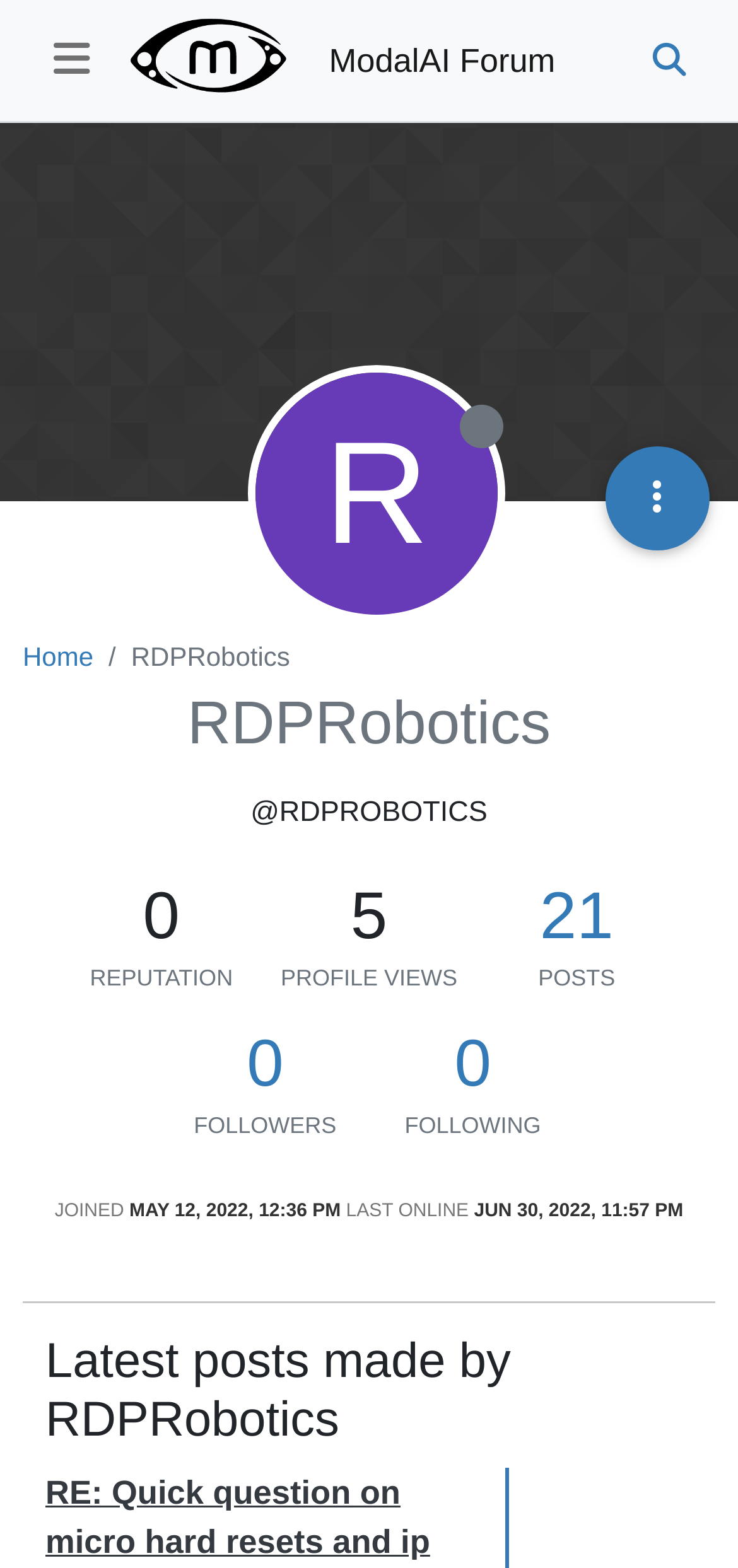Identify the bounding box for the given UI element using the description provided. Coordinates should be in the format (top-left x, top-left y, bottom-right x, bottom-right y) and must be between 0 and 1. Here is the description: ModalAI Forum

[0.446, 0.016, 0.752, 0.061]